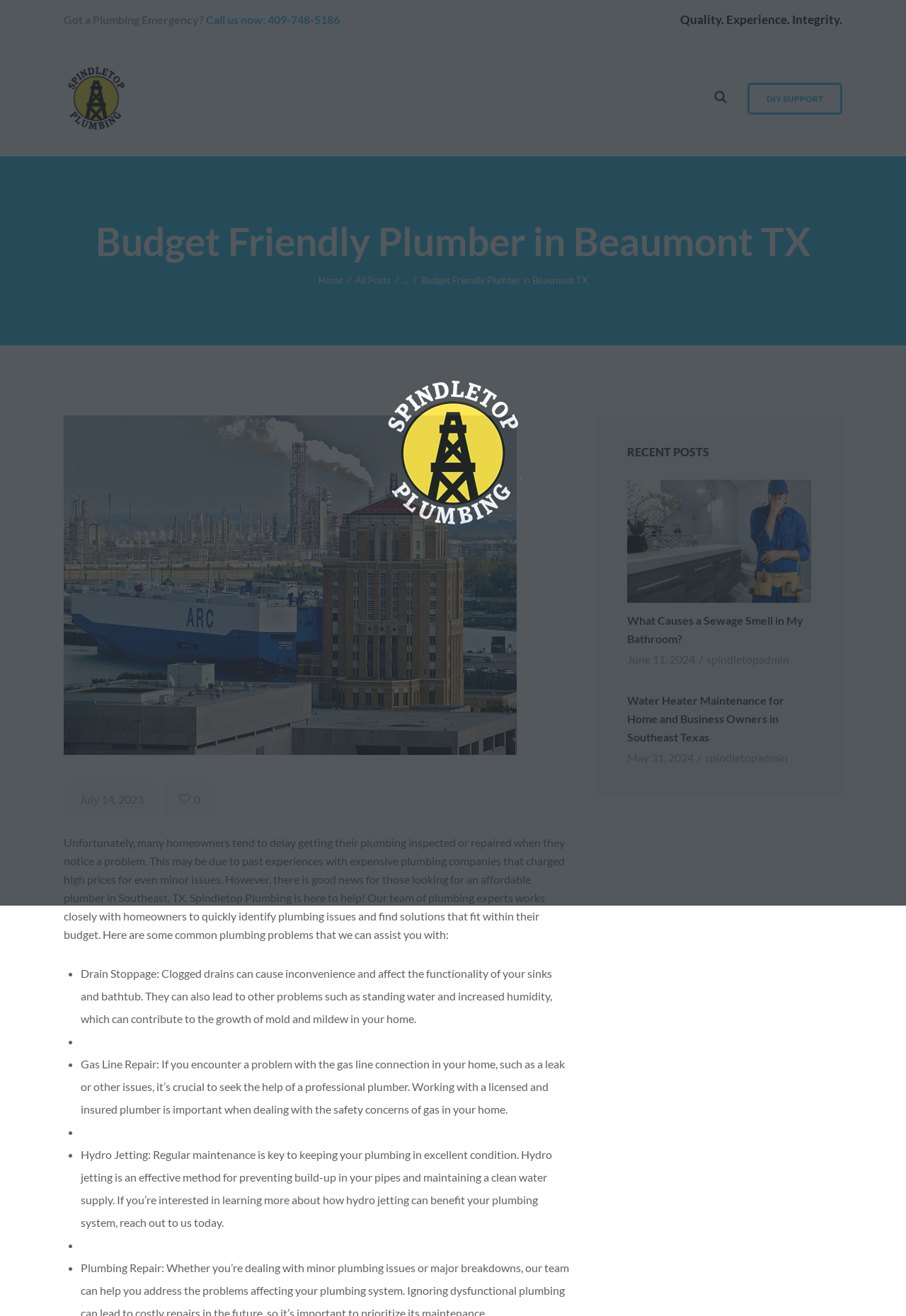Identify the bounding box of the UI element described as follows: "spindletopadmin". Provide the coordinates as four float numbers in the range of 0 to 1 [left, top, right, bottom].

[0.78, 0.494, 0.871, 0.508]